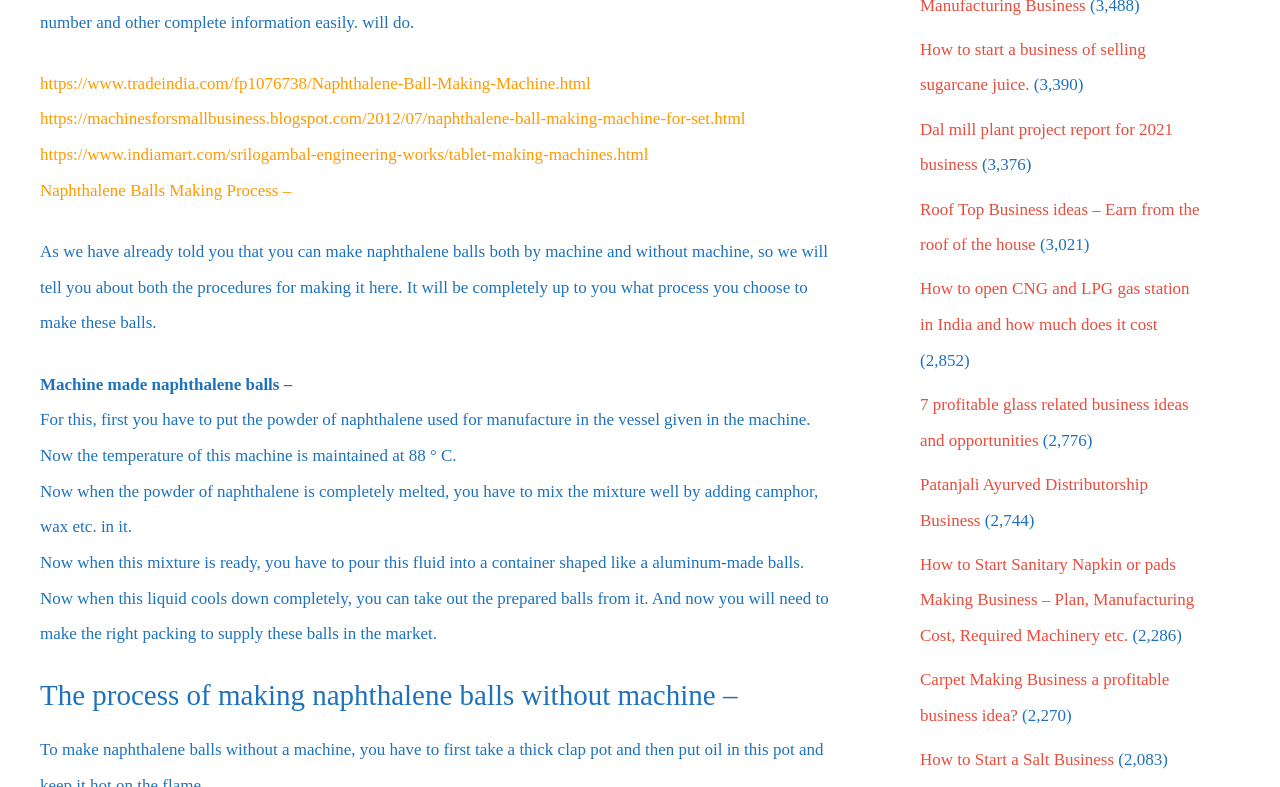Please specify the bounding box coordinates of the clickable section necessary to execute the following command: "Check the link about 7 profitable glass related business ideas".

[0.719, 0.333, 0.929, 0.402]